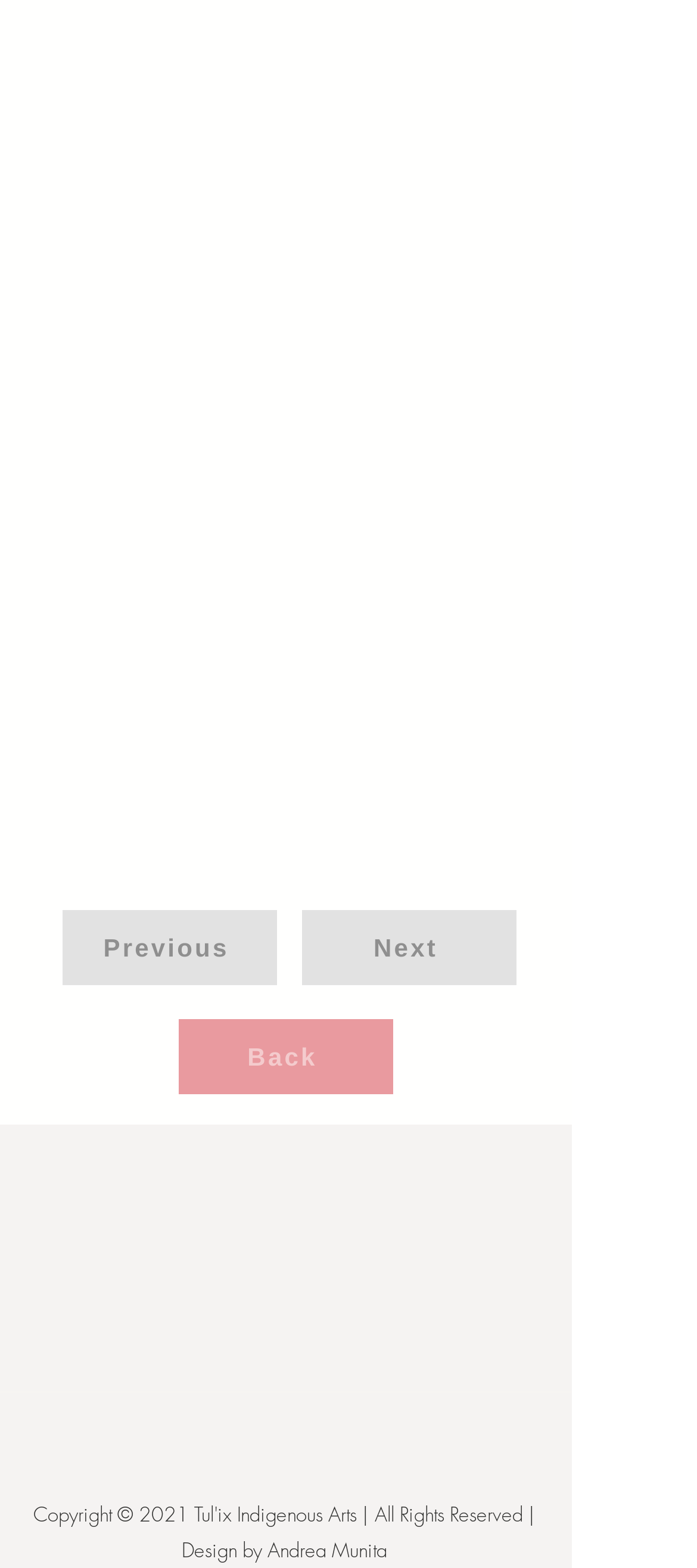Using the webpage screenshot, find the UI element described by Design by Andrea Munita. Provide the bounding box coordinates in the format (top-left x, top-left y, bottom-right x, bottom-right y), ensuring all values are floating point numbers between 0 and 1.

[0.26, 0.979, 0.555, 0.997]